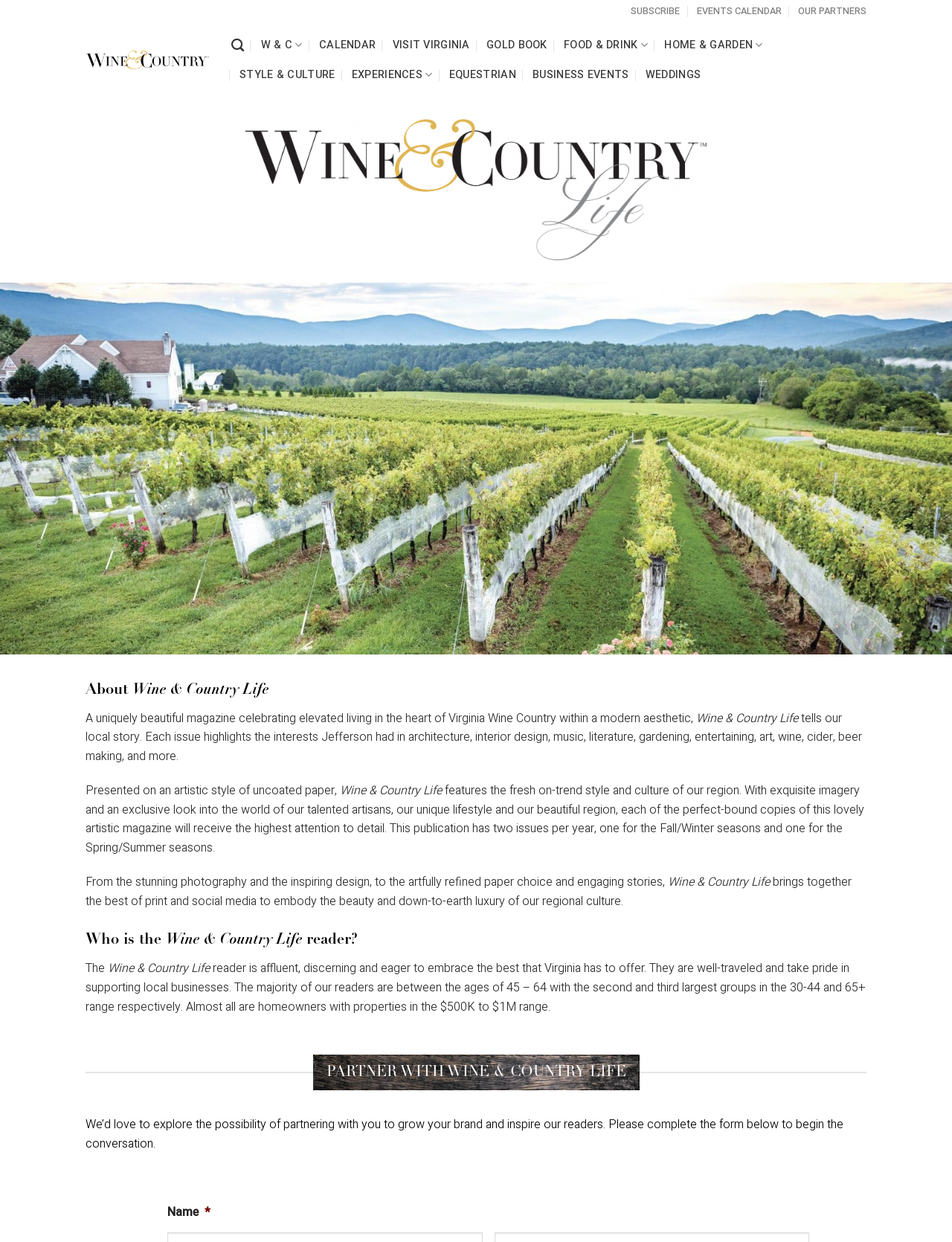Identify the bounding box coordinates for the element you need to click to achieve the following task: "Partner with Wine and Country Life". The coordinates must be four float values ranging from 0 to 1, formatted as [left, top, right, bottom].

[0.09, 0.849, 0.91, 0.878]